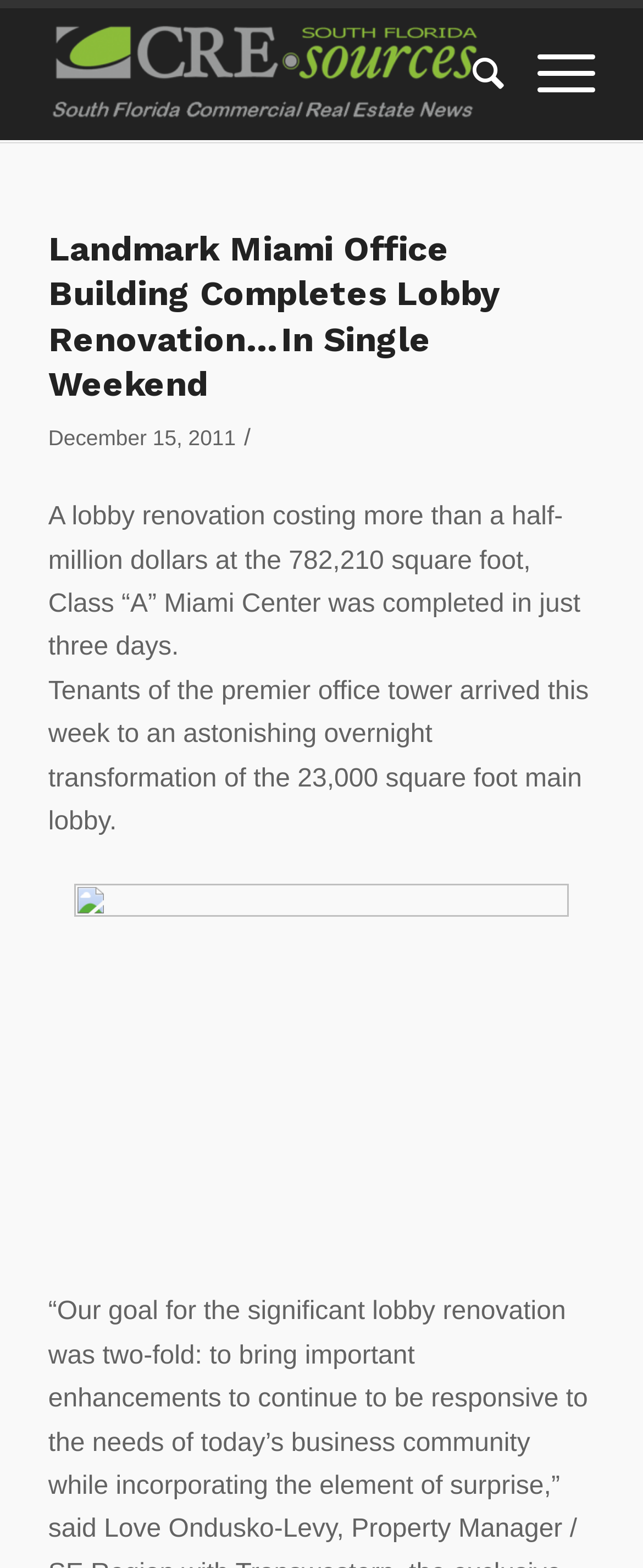Provide a single word or phrase answer to the question: 
What is the location of the office building mentioned in the article?

Miami